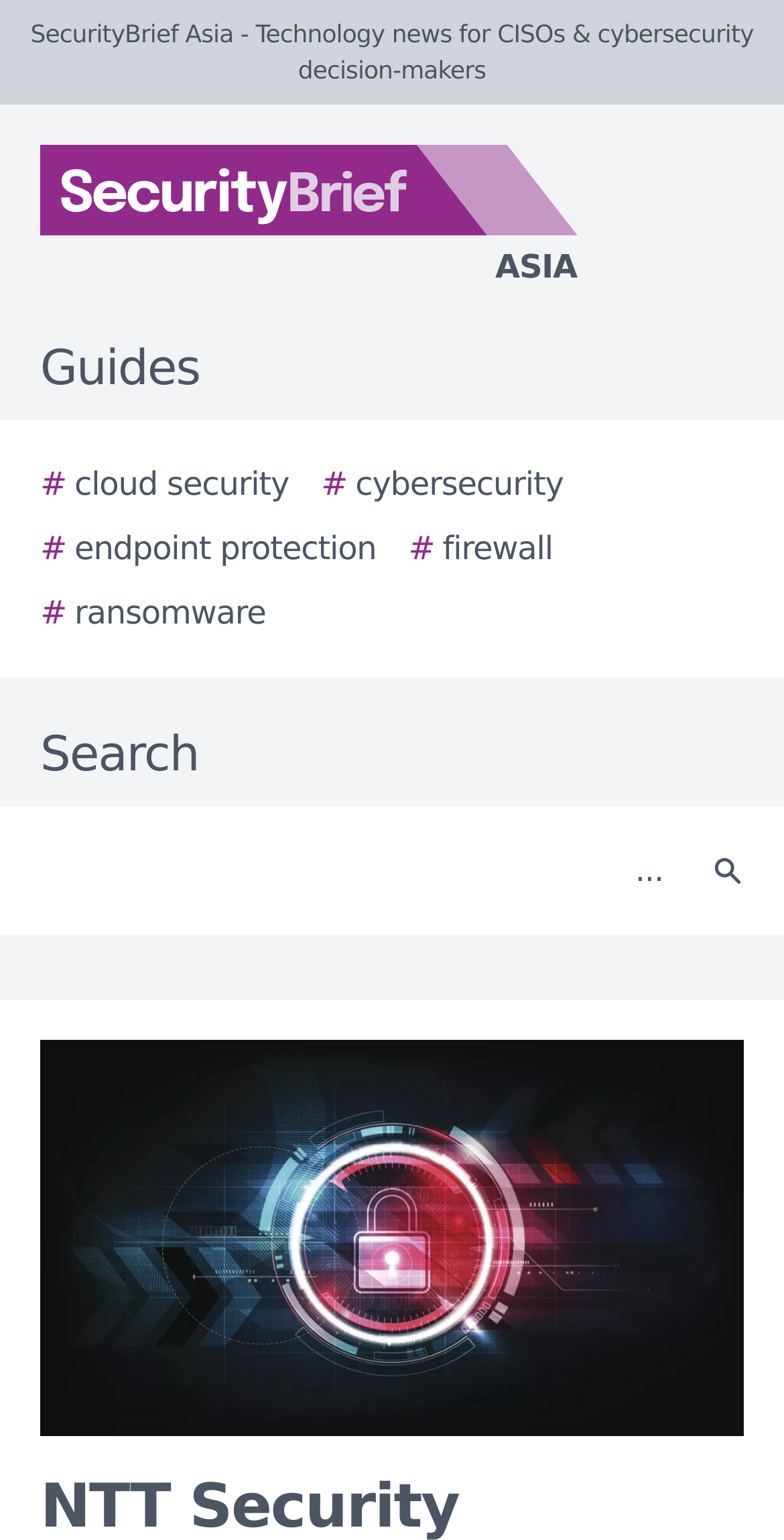Determine the bounding box of the UI element mentioned here: "# firewall". The coordinates must be in the format [left, top, right, bottom] with values ranging from 0 to 1.

[0.521, 0.341, 0.705, 0.372]